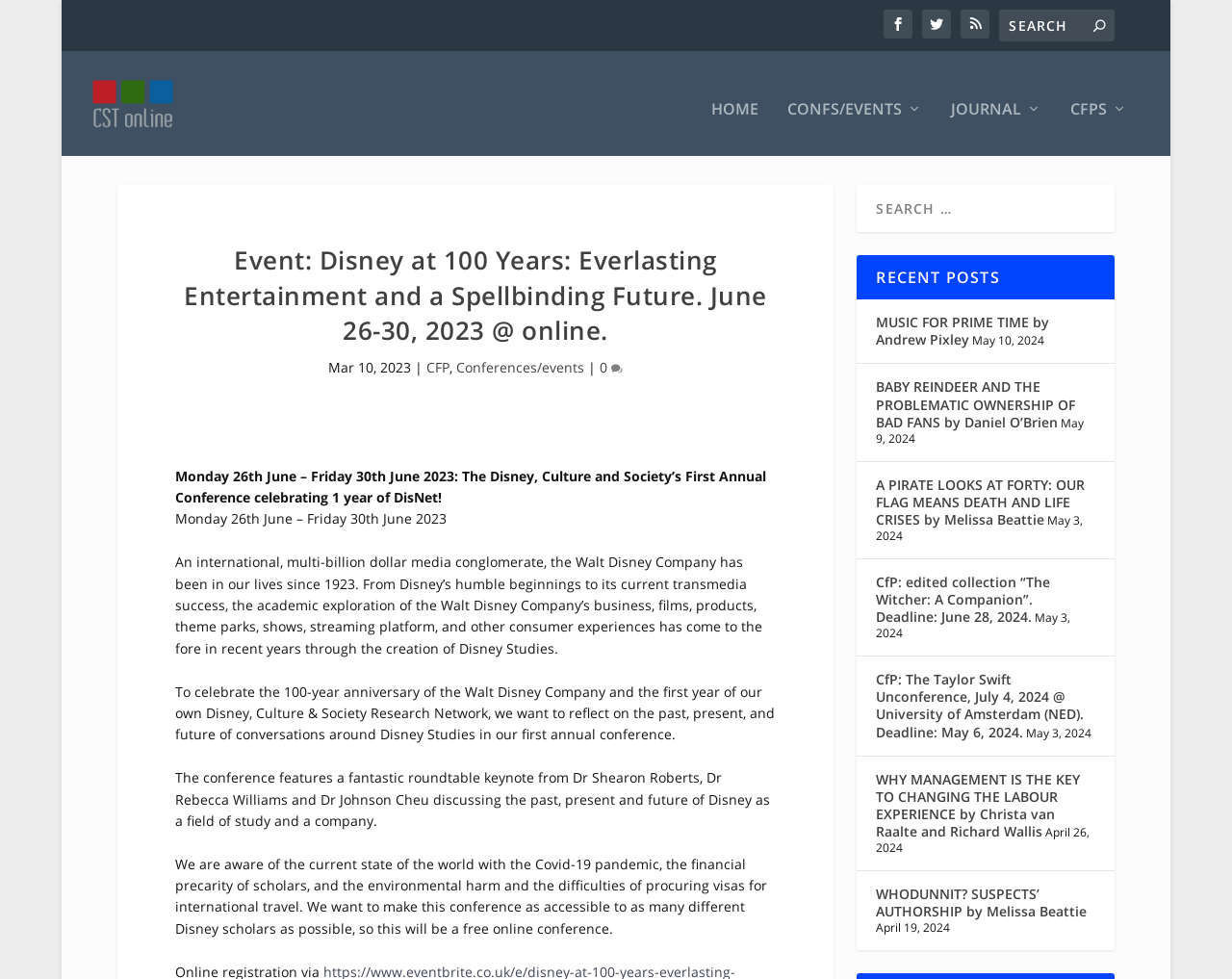How many keynote speakers are mentioned?
Answer the question based on the image using a single word or a brief phrase.

3